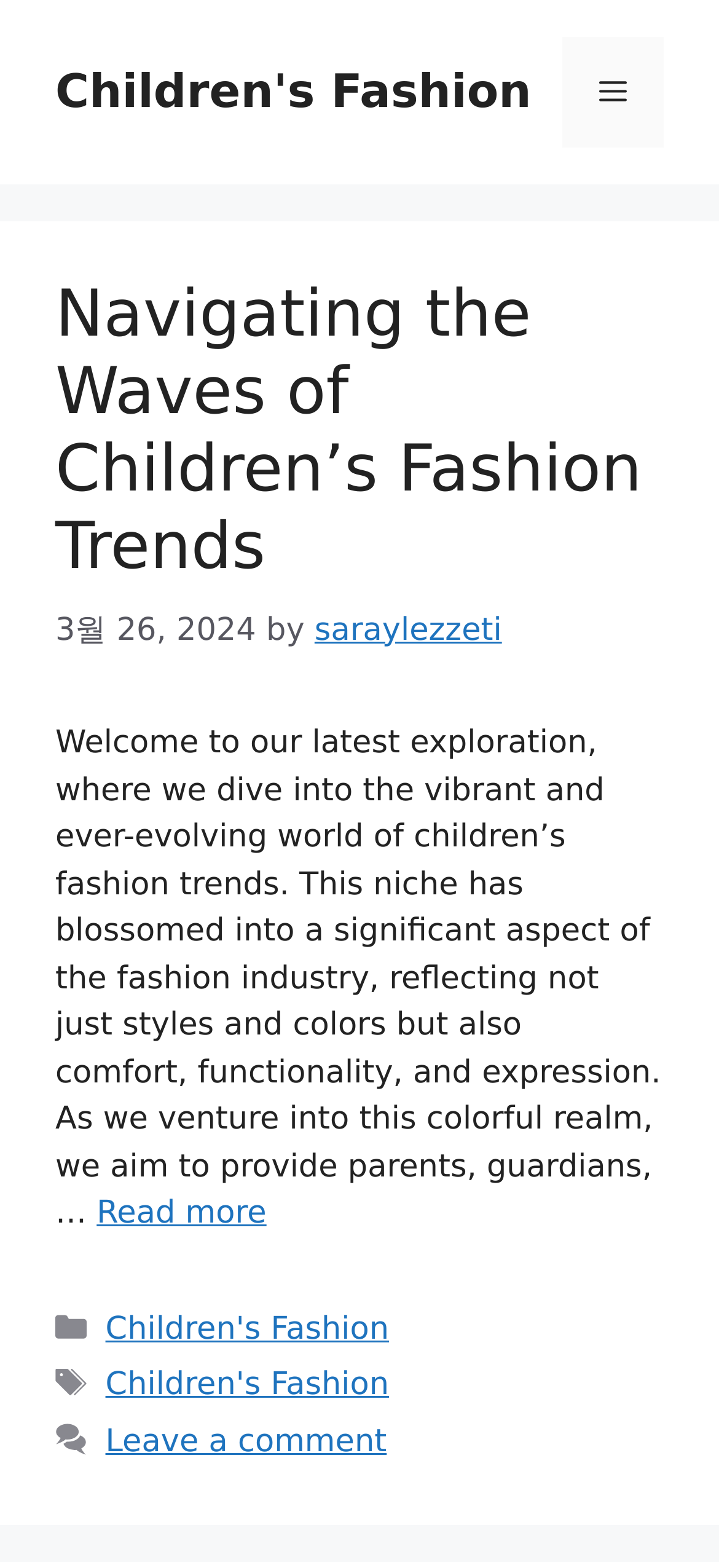Locate the bounding box coordinates of the clickable region to complete the following instruction: "Read the article 'Navigating the Waves of Children’s Fashion Trends'."

[0.077, 0.178, 0.893, 0.373]